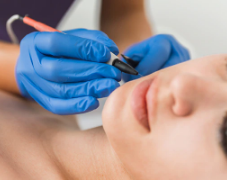Respond to the question below with a concise word or phrase:
What is the purpose of the tool in the practitioner's hand?

Skincare treatment